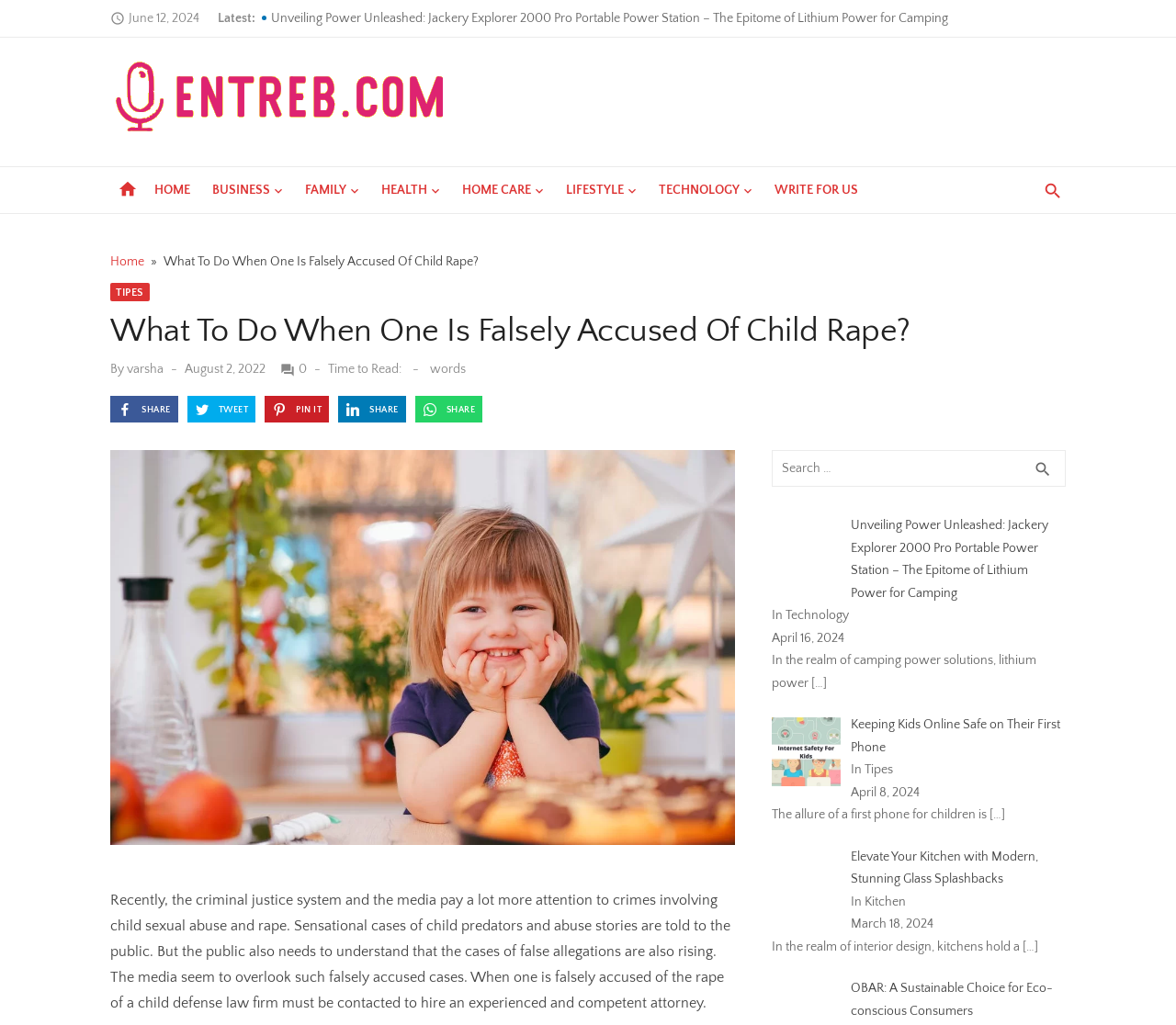Extract the primary headline from the webpage and present its text.

What To Do When One Is Falsely Accused Of Child Rape?